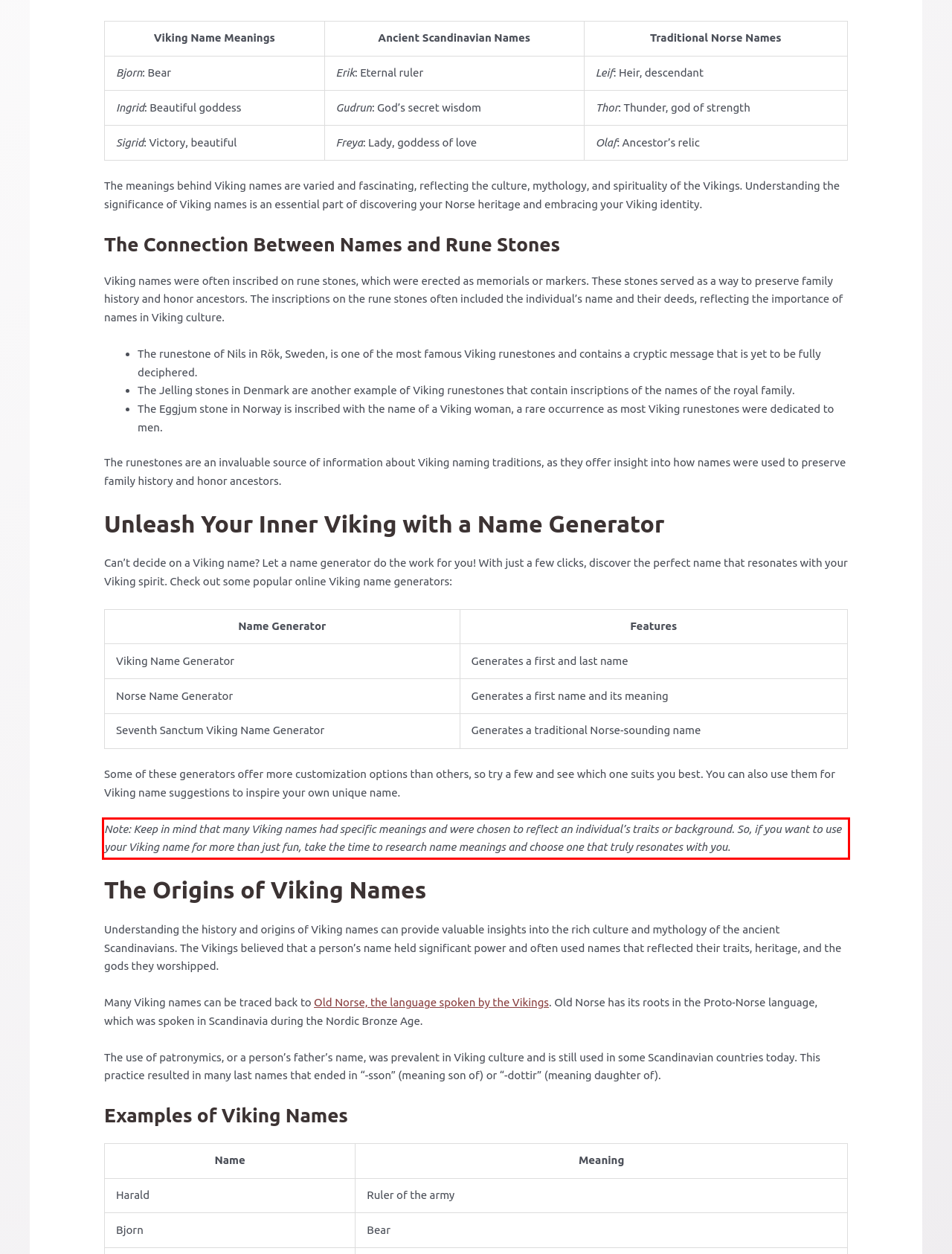You are looking at a screenshot of a webpage with a red rectangle bounding box. Use OCR to identify and extract the text content found inside this red bounding box.

Note: Keep in mind that many Viking names had specific meanings and were chosen to reflect an individual’s traits or background. So, if you want to use your Viking name for more than just fun, take the time to research name meanings and choose one that truly resonates with you.